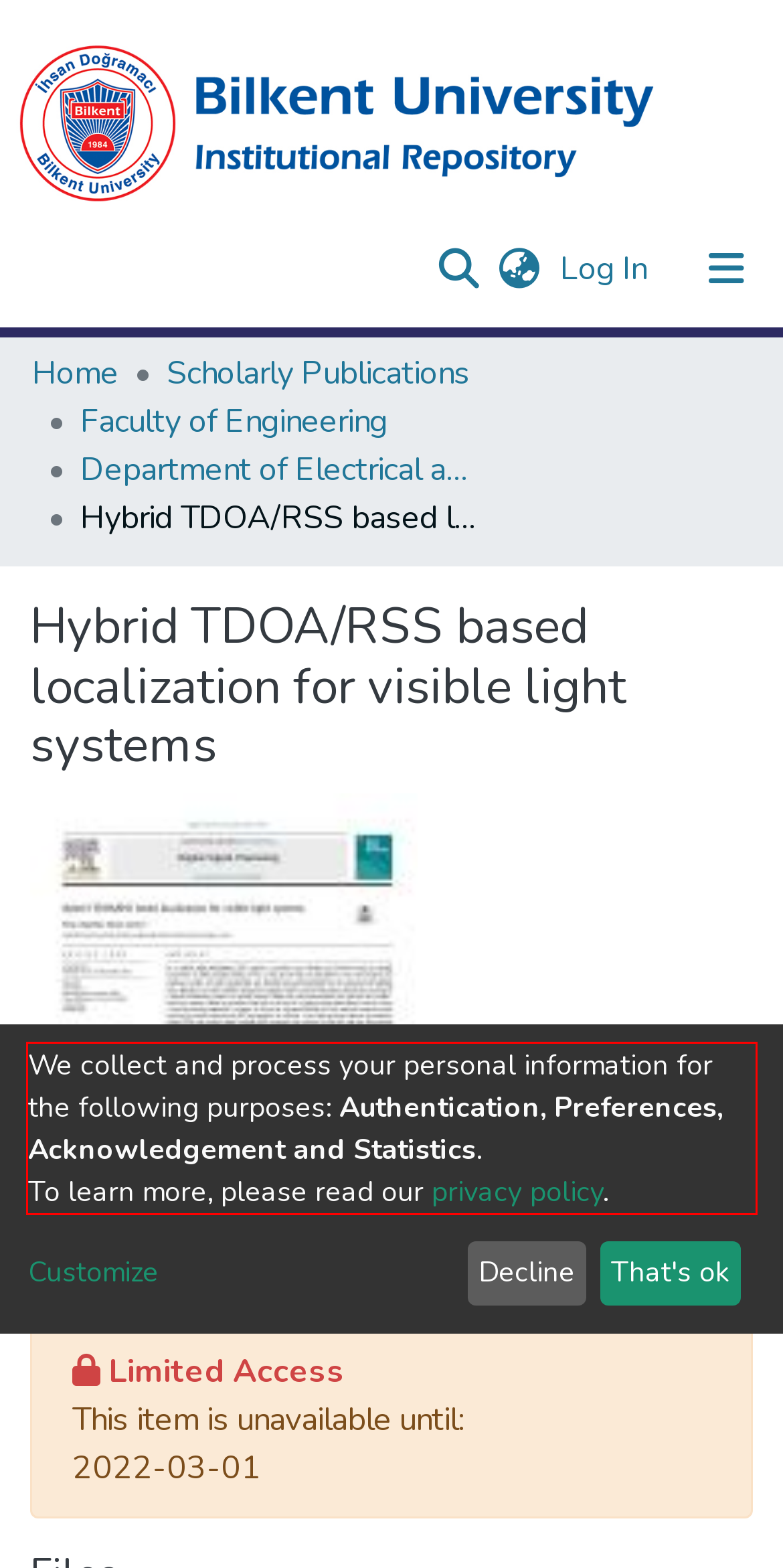Look at the provided screenshot of the webpage and perform OCR on the text within the red bounding box.

We collect and process your personal information for the following purposes: Authentication, Preferences, Acknowledgement and Statistics. To learn more, please read our privacy policy.